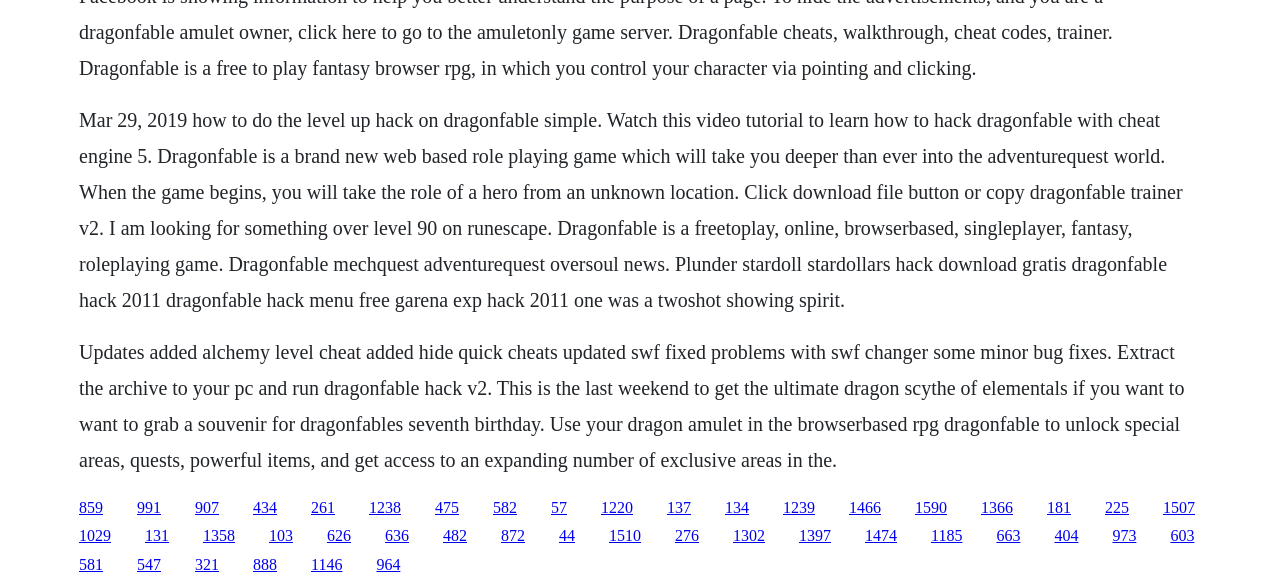Using the details from the image, please elaborate on the following question: What is the purpose of the 'dragon amulet'?

According to the webpage, the 'dragon amulet' is used to unlock special areas, quests, powerful items, and get access to an expanding number of exclusive areas in the browser-based RPG DragonFable.